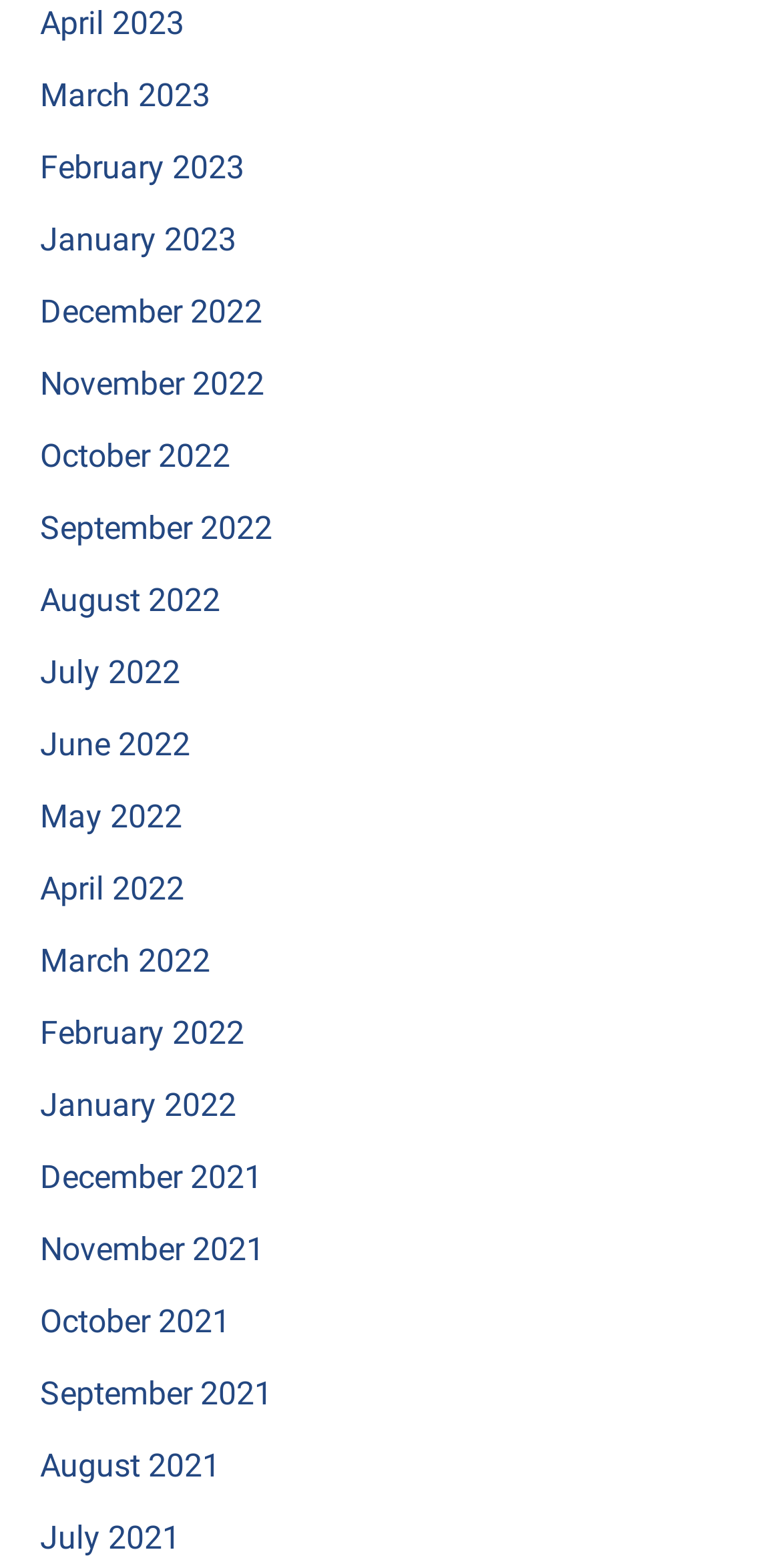Examine the screenshot and answer the question in as much detail as possible: How many months are listed in total?

By counting the number of links in the list, I can see that there are 12 months listed, ranging from April 2023 to July 2021.